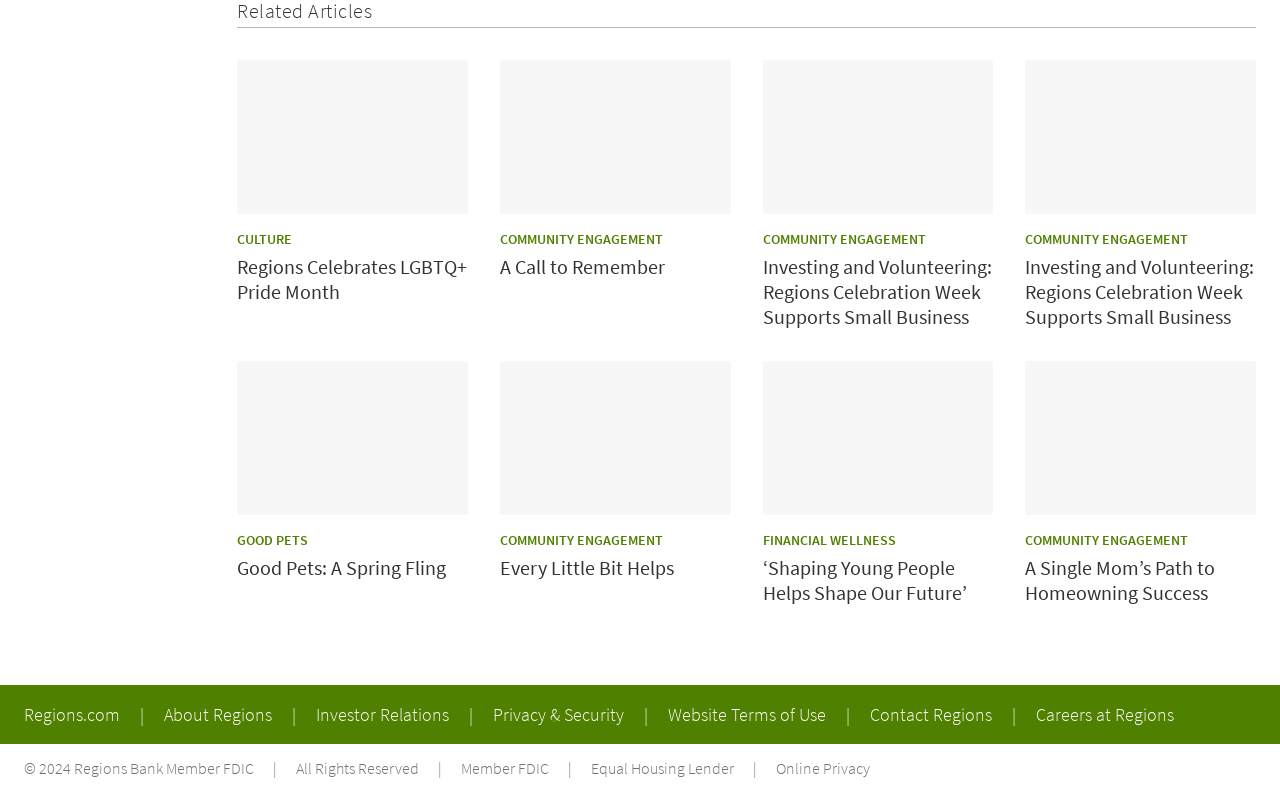Identify the bounding box coordinates of the area that should be clicked in order to complete the given instruction: "Click on the 'Good Pets: A Spring Fling' link". The bounding box coordinates should be four float numbers between 0 and 1, i.e., [left, top, right, bottom].

[0.185, 0.7, 0.366, 0.732]